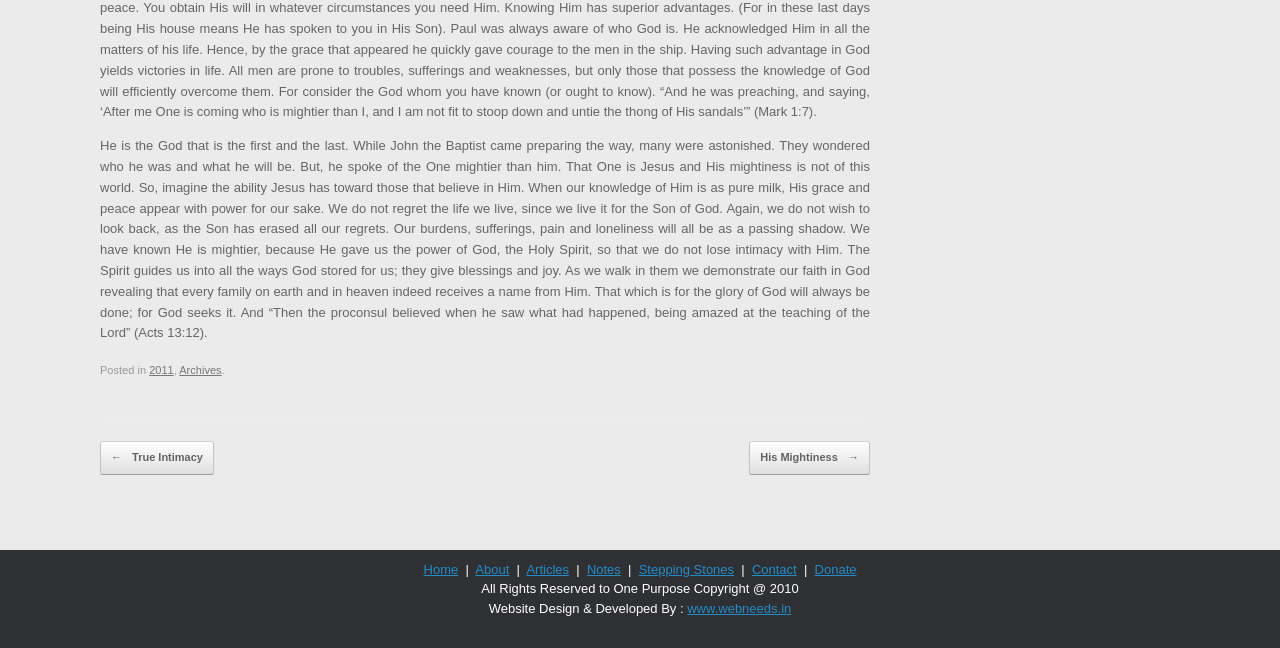What is the topic of the main text?
Please elaborate on the answer to the question with detailed information.

The main text is a passage that talks about Jesus and His mightiness, describing how He is the One mightier than John the Baptist and how He gives power to those who believe in Him.